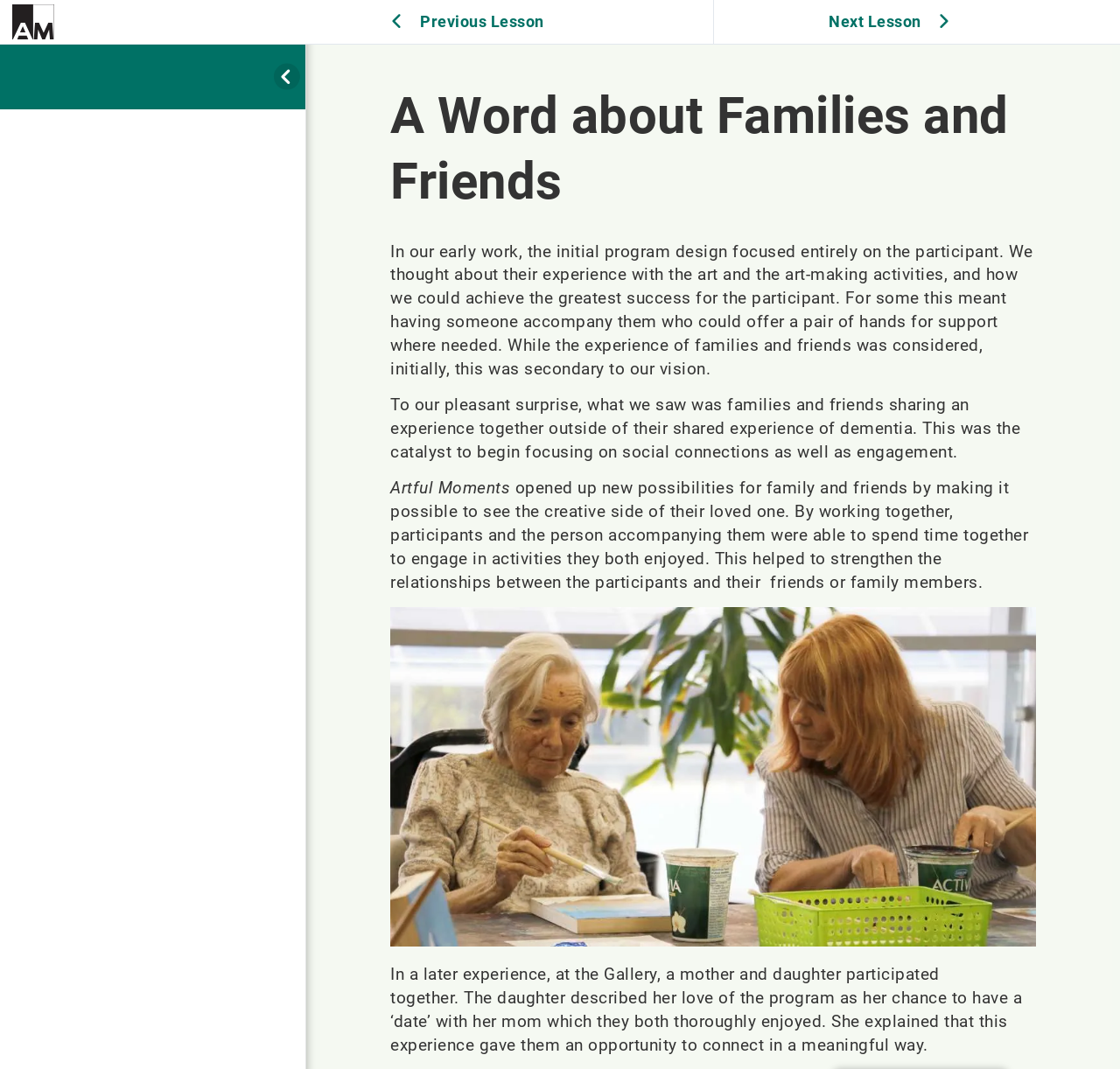What is the benefit of the program for families and friends?
Could you answer the question with a detailed and thorough explanation?

The program helps to strengthen the relationships between the participants and their friends or family members by providing an opportunity to spend time together and engage in activities they both enjoy.